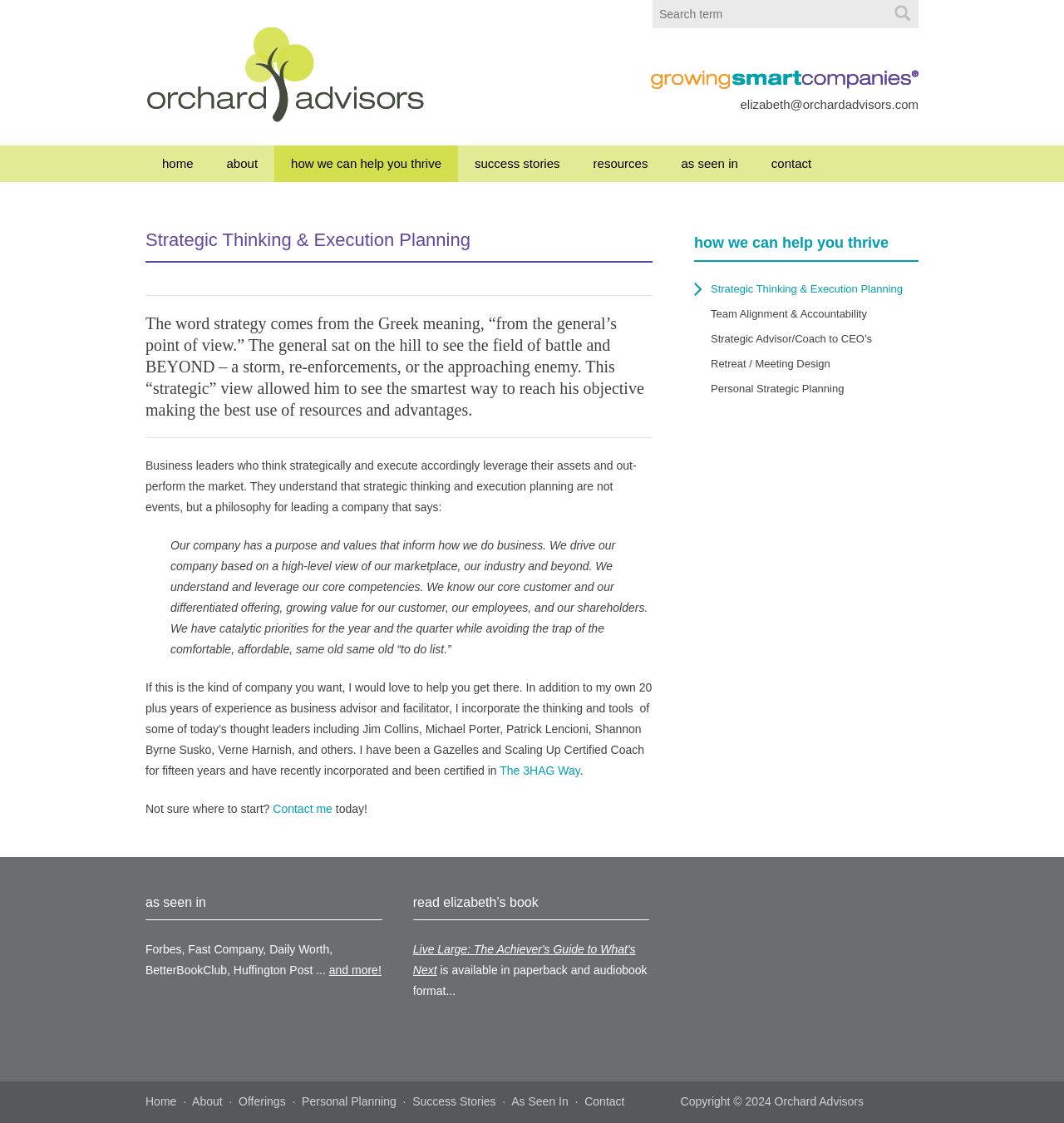Generate a comprehensive description of the contents of the webpage.

This webpage is about Orchard Advisors, a company that provides strategic thinking and execution planning services. At the top left corner, there is a logo of Orchard Advisors, accompanied by a navigation link. Below the logo, there is a search bar with a submit button. 

On the top right side, there is an image with the text "growing smart companies". Below this image, there is a link to an email address and a series of navigation links, including "home", "about", "how we can help you thrive", "success stories", "resources", "as seen in", and "contact".

The main content of the webpage is an article about strategic thinking and execution planning. The article starts with a heading "Strategic Thinking & Execution Planning" and explains the concept of strategy, citing its Greek origin. It then describes how business leaders who think strategically and execute accordingly can outperform the market. The article also mentions the company's purpose and values, and how it drives its business based on a high-level view of the marketplace and industry.

The article continues to explain how the company can help businesses achieve their objectives, incorporating the thinking and tools of renowned thought leaders. There is a link to "The 3HAG Way" and a call-to-action to contact the company.

Below the article, there are three sections. The first section has a heading "how we can help you thrive" and lists several links to services offered by the company, including strategic thinking and execution planning, team alignment and accountability, and personal strategic planning. The second section has a heading "as seen in" and lists several publications, including Forbes, Fast Company, and Huffington Post, with a link to "and more!". The third section has a heading "read elizabeth's book" and promotes a book titled "Live Large: The Achiever's Guide to What's Next", available in paperback and audiobook format.

At the bottom of the webpage, there is a footer section with a series of links to different parts of the website, including "home", "about", "offerings", "personal planning", "success stories", "as seen in", and "contact". There is also a copyright notice.